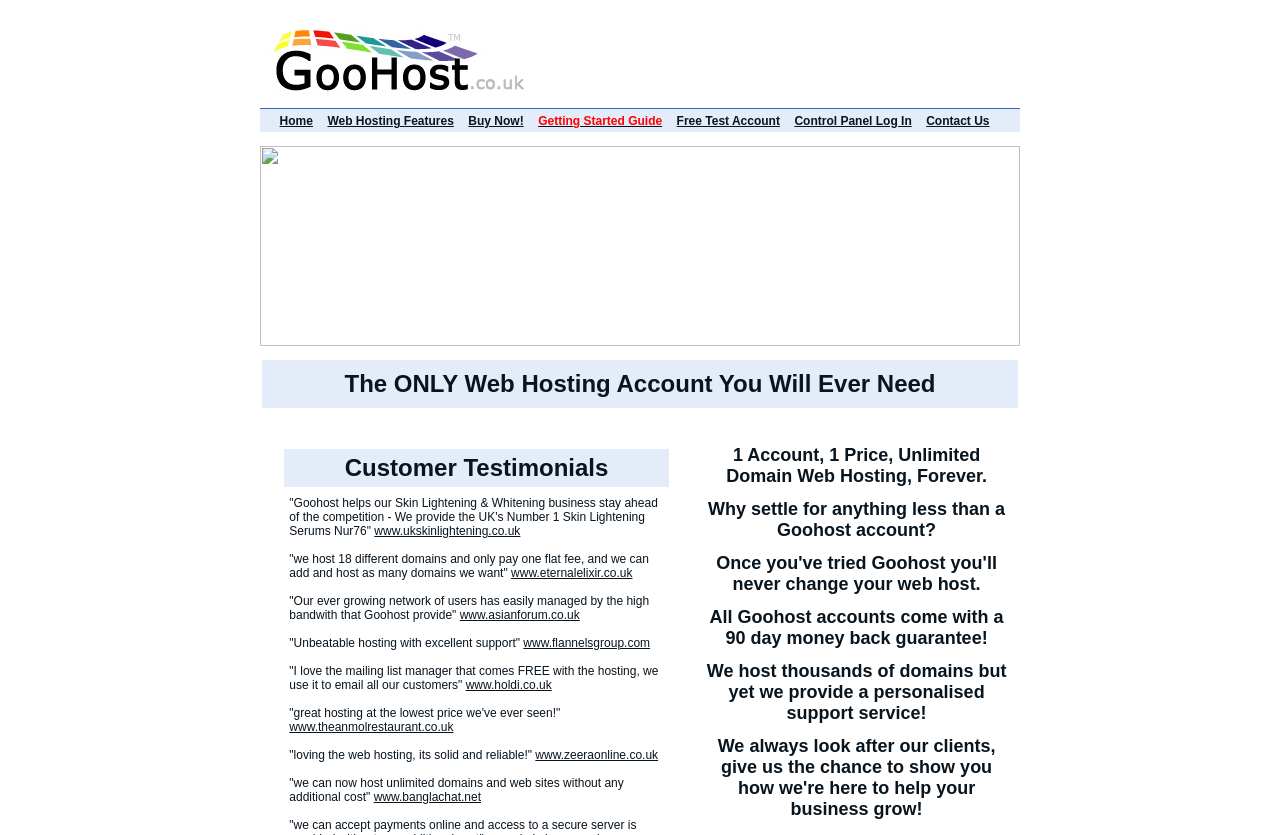Based on the provided description, "Control Panel Log In", find the bounding box of the corresponding UI element in the screenshot.

[0.621, 0.137, 0.712, 0.153]